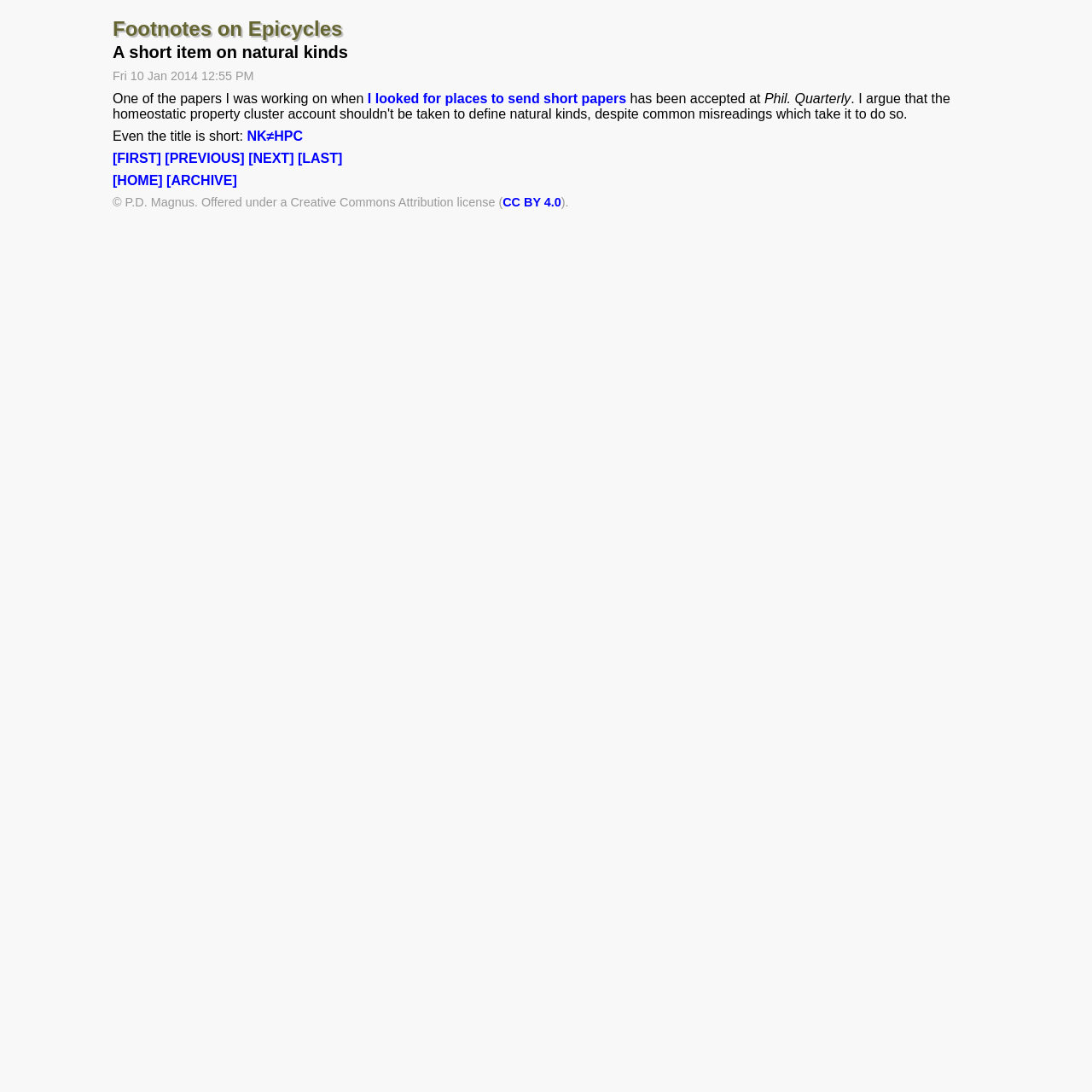Give a short answer to this question using one word or a phrase:
What are the navigation links at the bottom of the page?

HOME, ARCHIVE, FIRST, PREVIOUS, NEXT, LAST